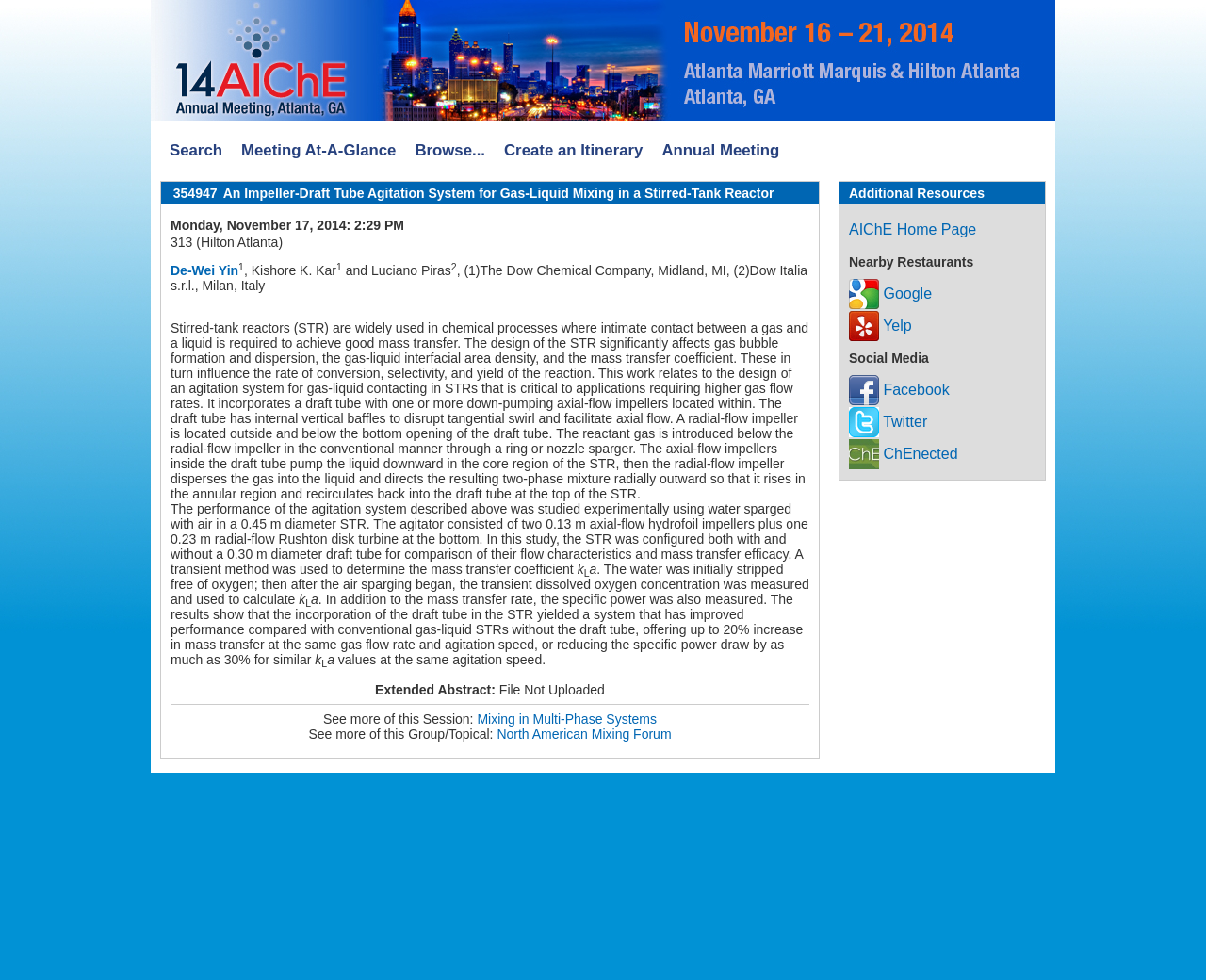Answer the question in one word or a short phrase:
What is the diameter of the STR used in the experiment?

0.45 m